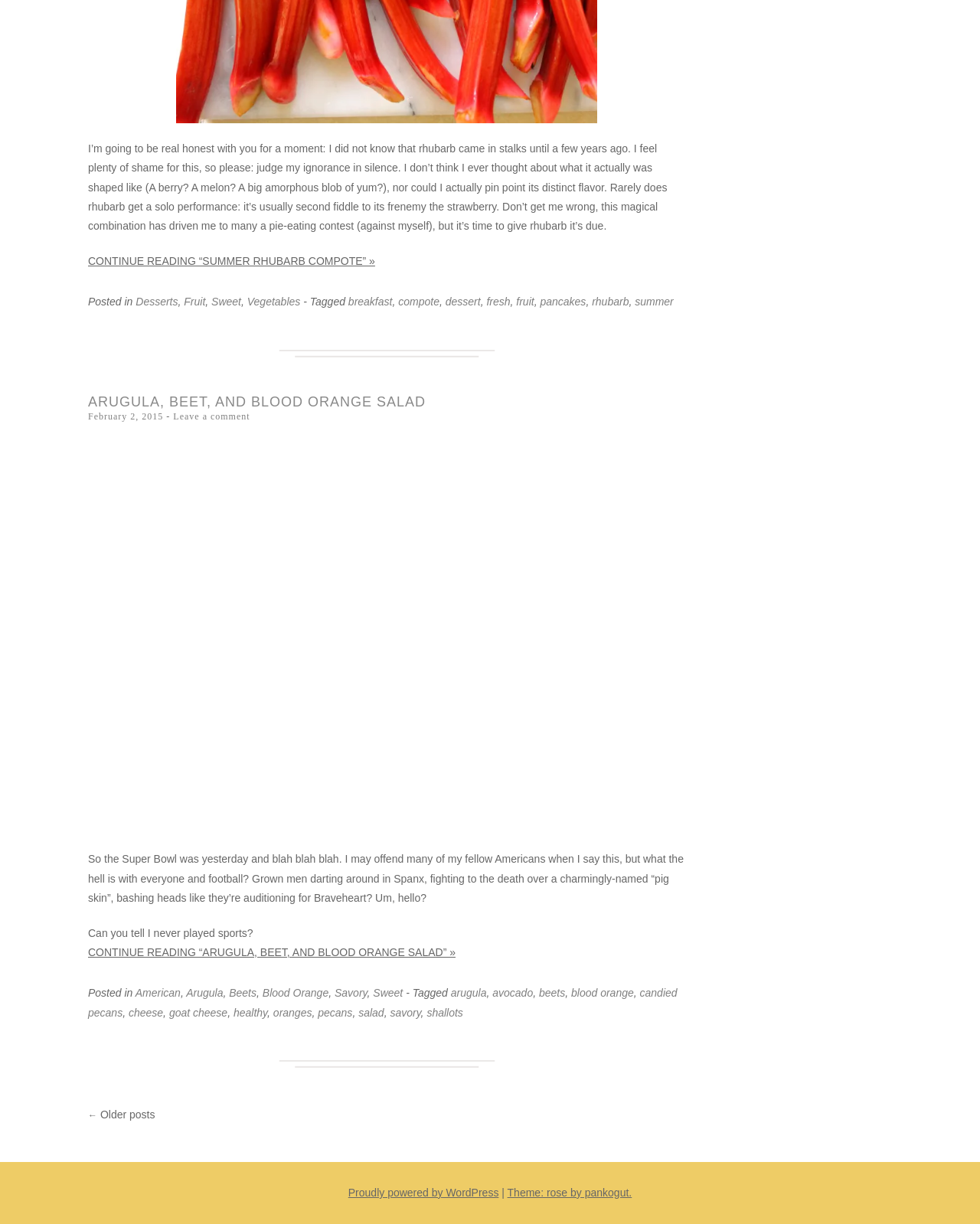Determine the bounding box coordinates of the region I should click to achieve the following instruction: "Go to the next page of posts". Ensure the bounding box coordinates are four float numbers between 0 and 1, i.e., [left, top, right, bottom].

[0.09, 0.905, 0.158, 0.915]